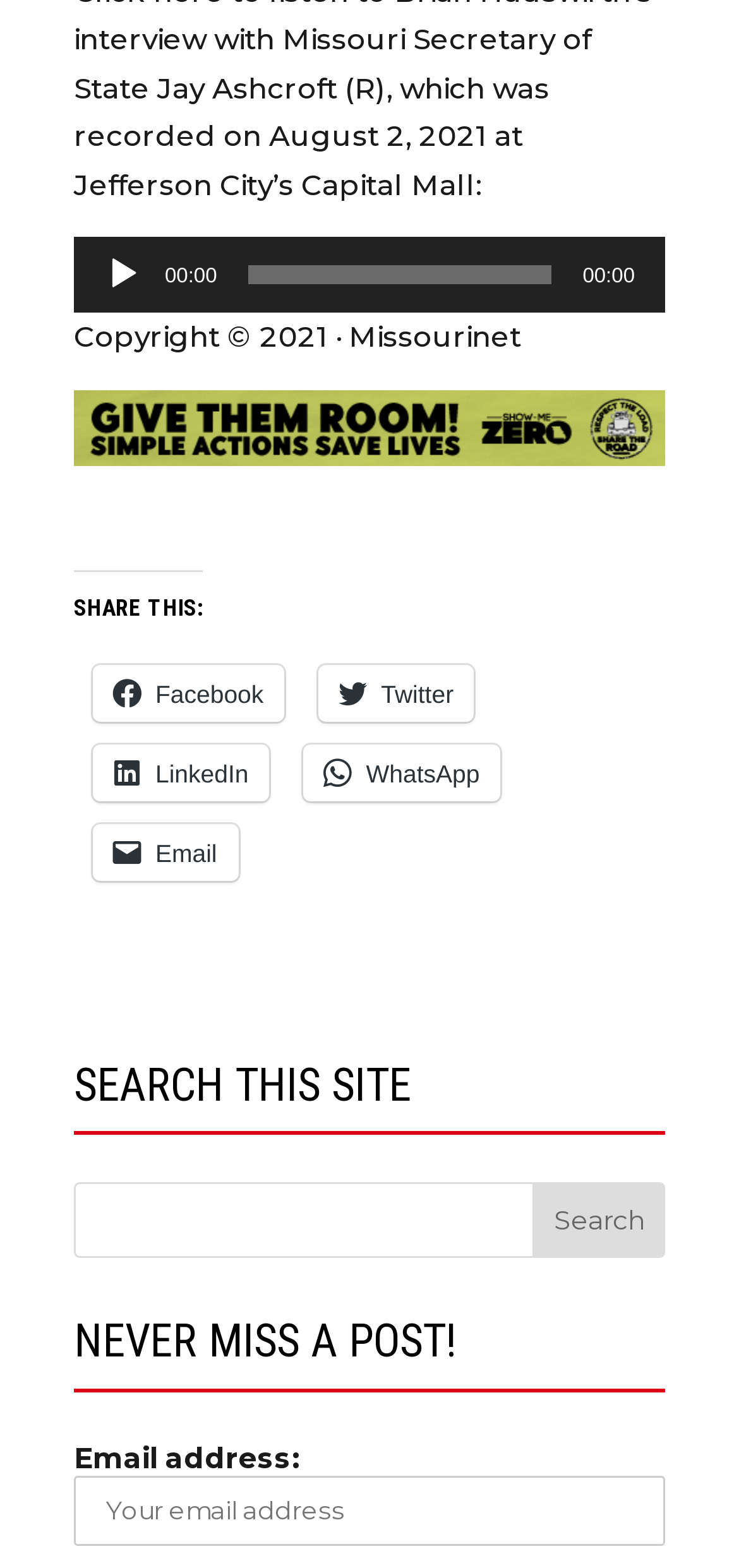Pinpoint the bounding box coordinates of the area that must be clicked to complete this instruction: "Share on Facebook".

[0.126, 0.424, 0.385, 0.46]